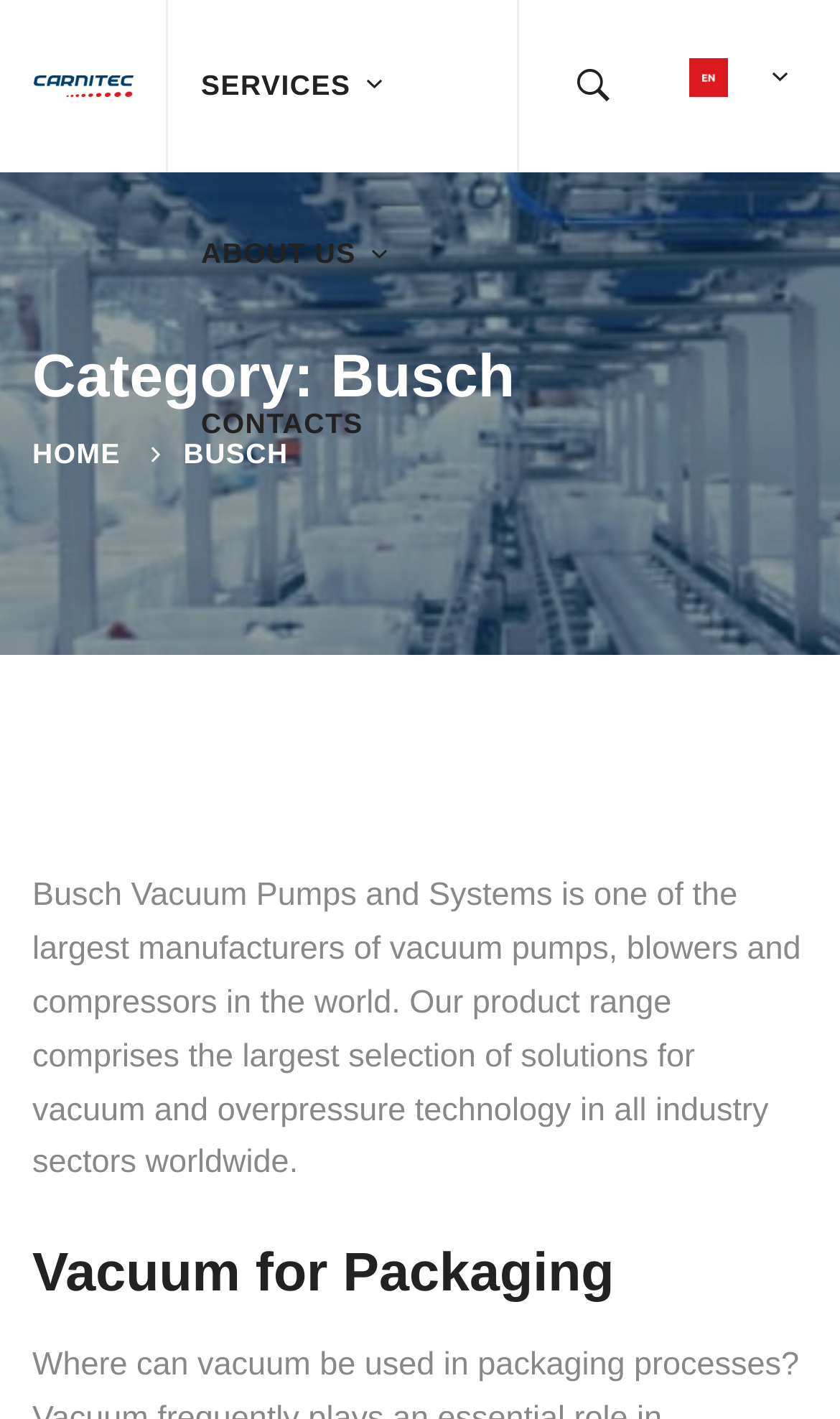What is the industry sector mentioned in the webpage?
Look at the image and construct a detailed response to the question.

The industry sector mentioned in the webpage is packaging, which can be found in the subheading 'Vacuum for Packaging' and the text 'Where can vacuum be used in packaging processes?'.